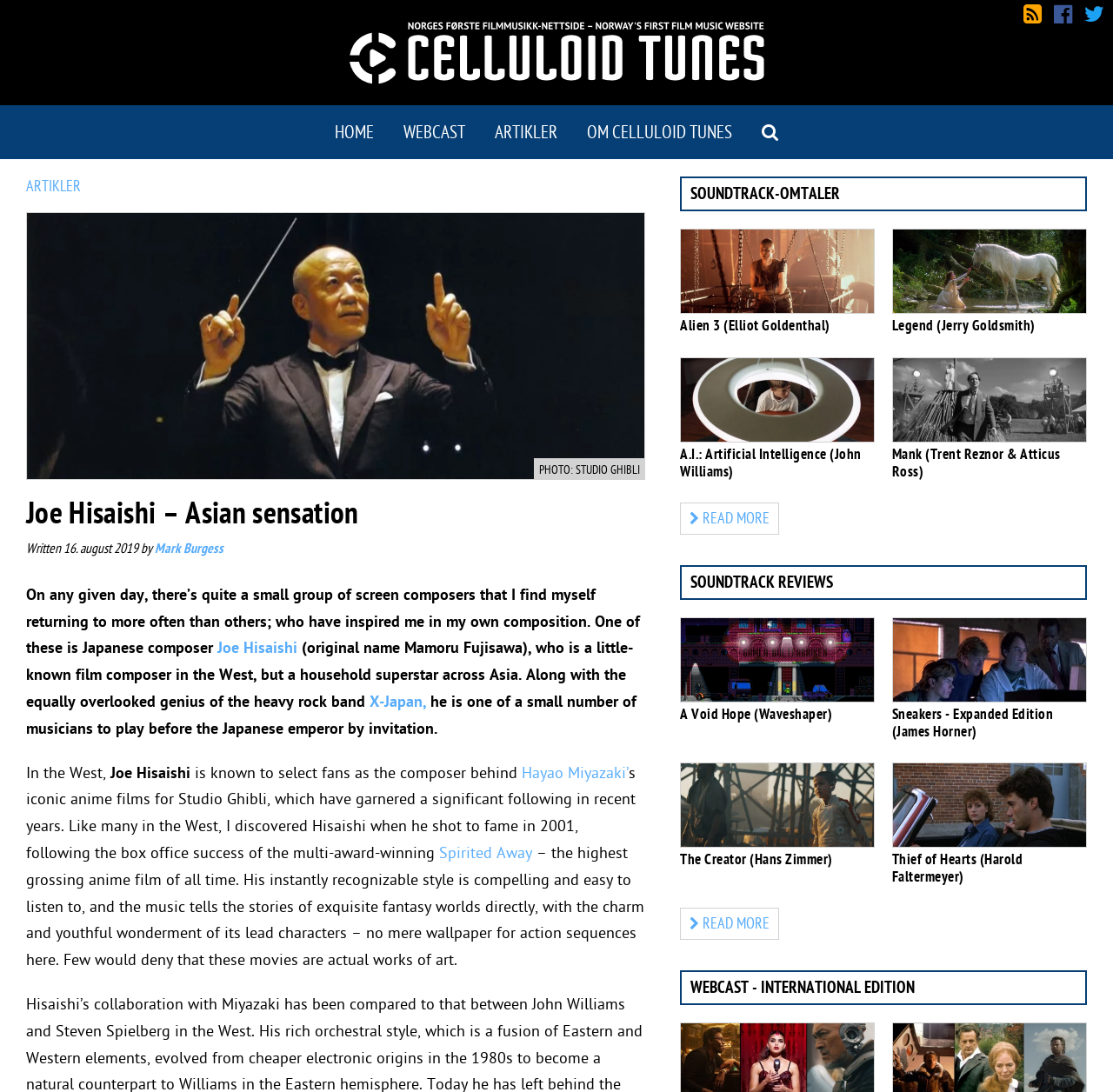Identify and provide the bounding box for the element described by: "A.I.: Artificial Intelligence (John Williams)".

[0.611, 0.408, 0.774, 0.442]